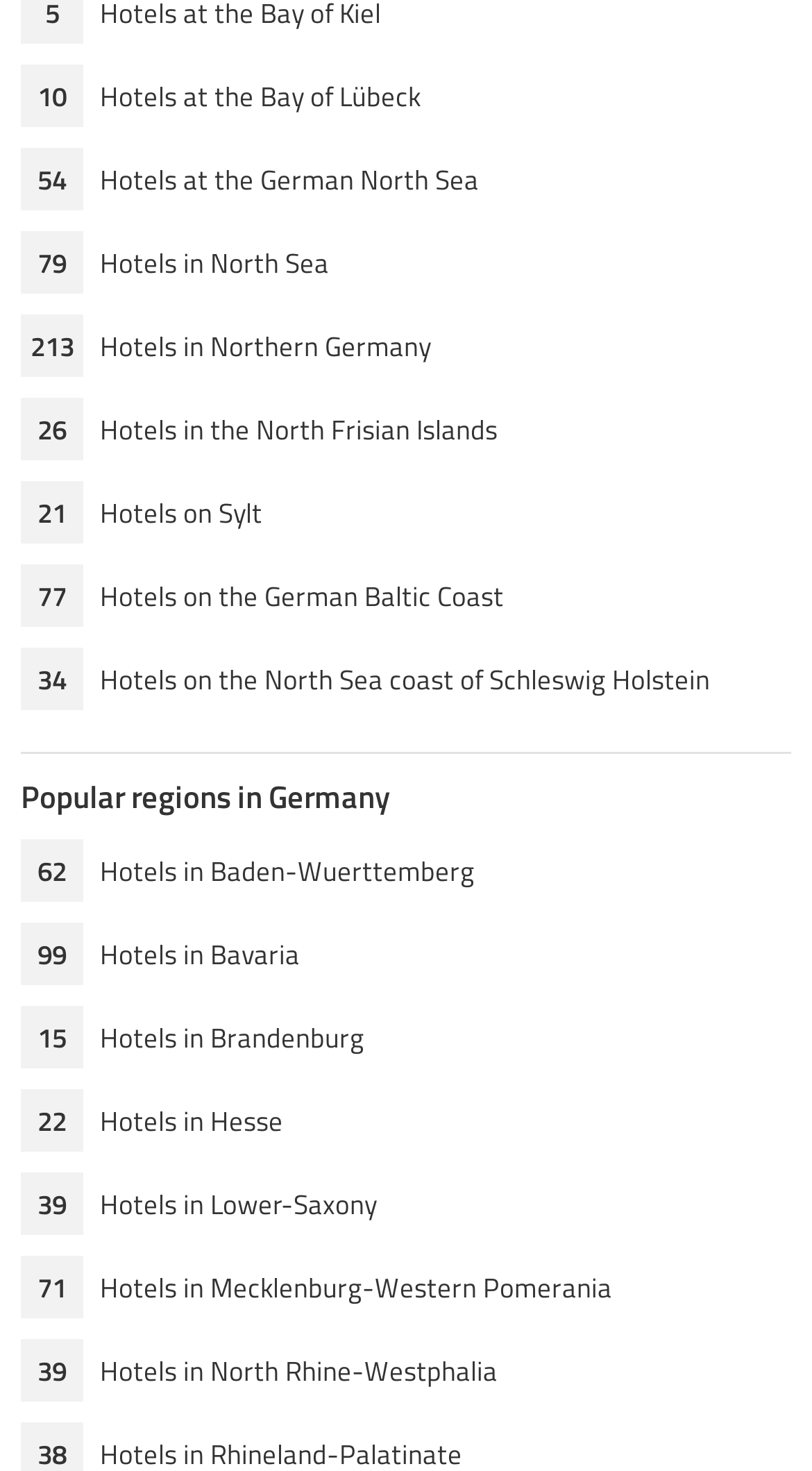Determine the bounding box for the UI element described here: "DeliaceCentrum".

None